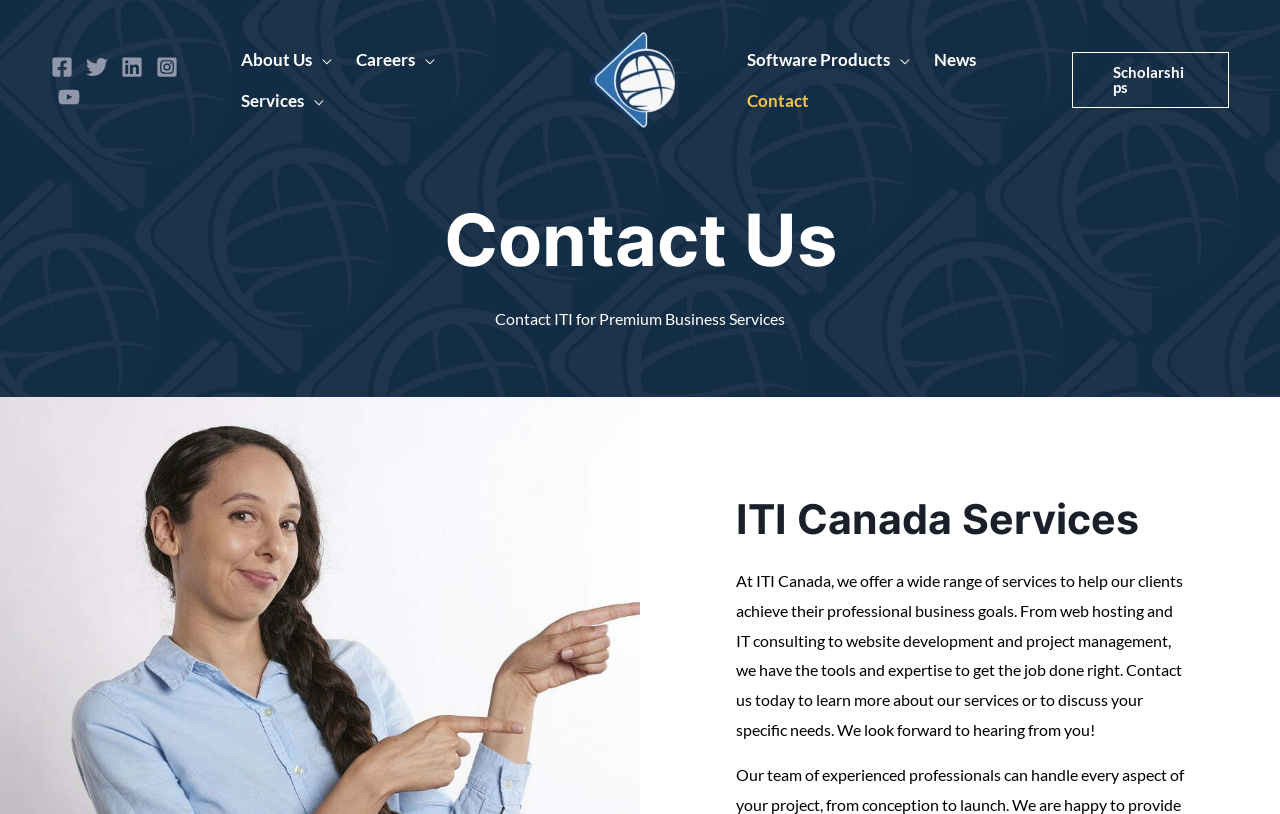Please find the bounding box for the UI element described by: "aria-label="Instagram"".

[0.122, 0.069, 0.139, 0.096]